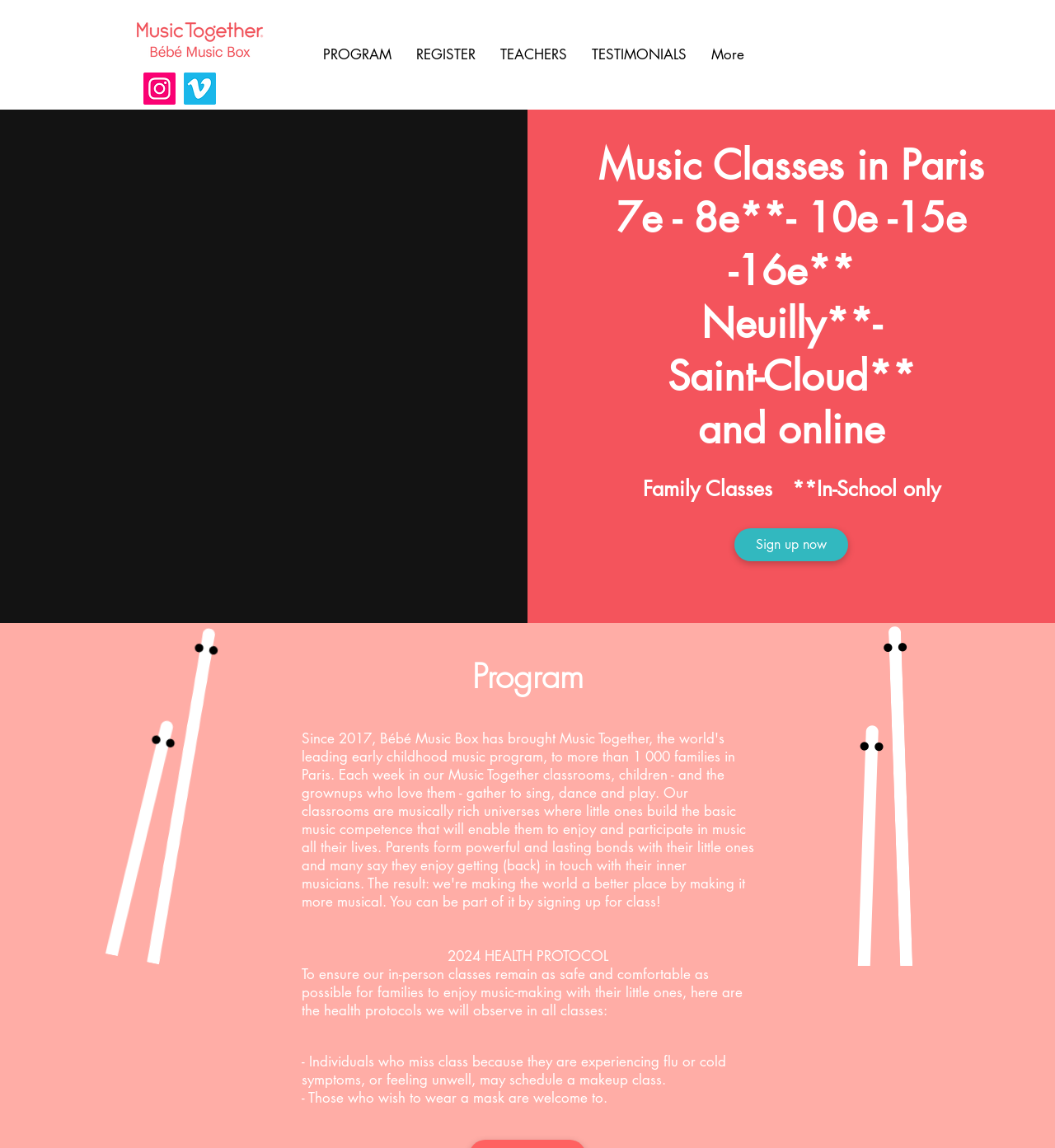Identify the bounding box of the HTML element described here: "Sign up now". Provide the coordinates as four float numbers between 0 and 1: [left, top, right, bottom].

[0.696, 0.46, 0.804, 0.489]